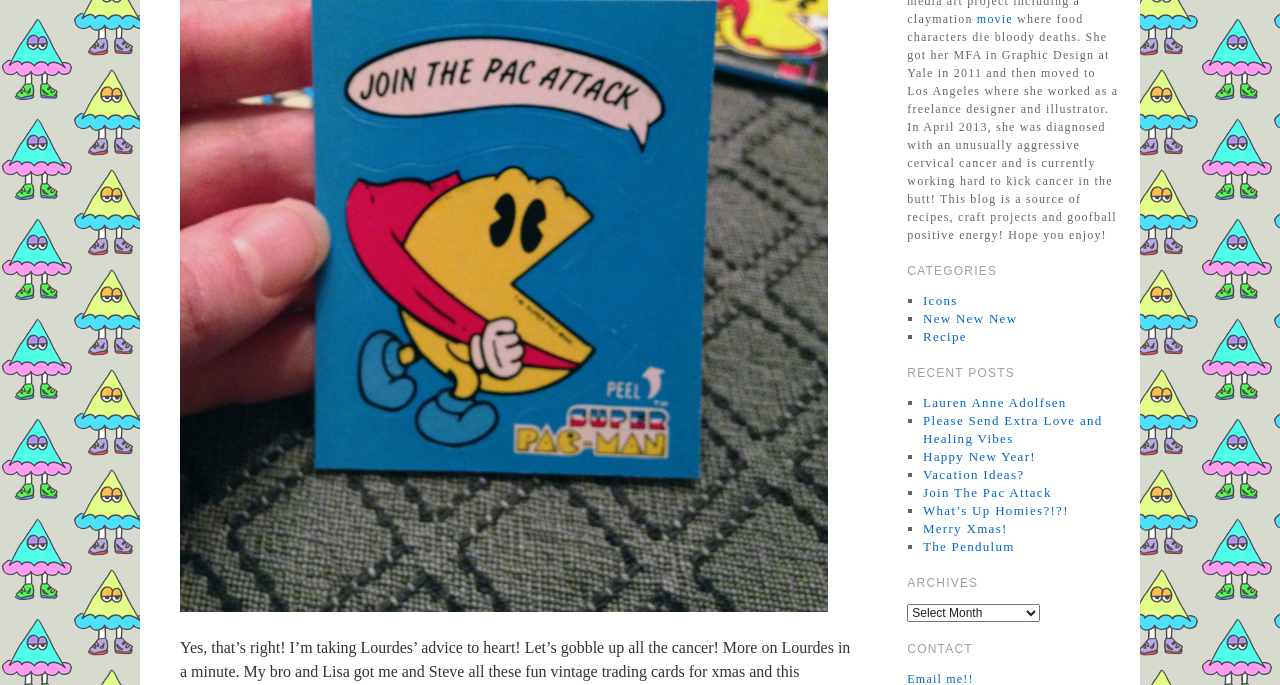Please determine the bounding box coordinates for the UI element described here. Use the format (top-left x, top-left y, bottom-right x, bottom-right y) with values bounded between 0 and 1: The Pendulum

[0.721, 0.787, 0.793, 0.809]